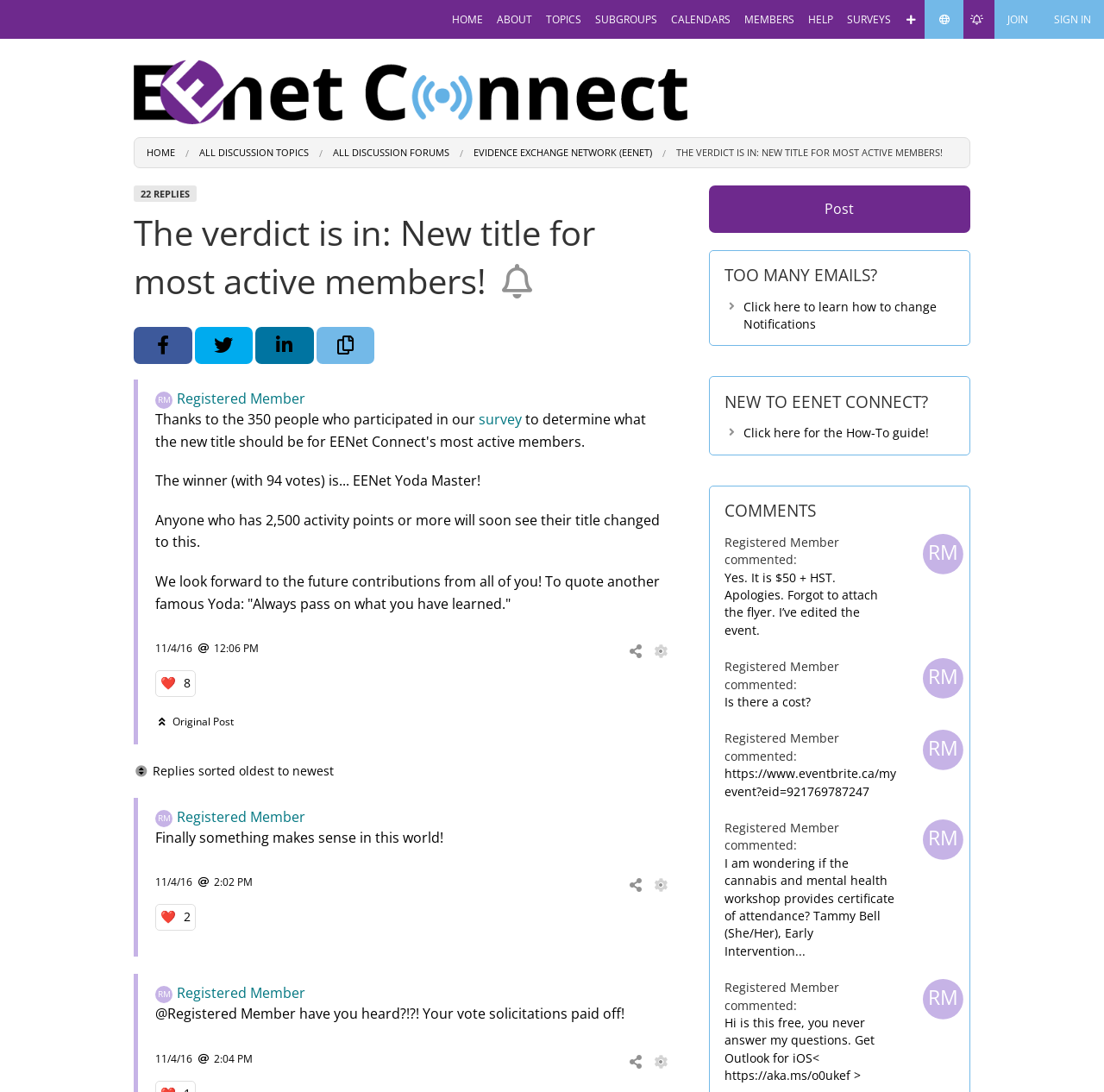What is the name of the new title for most active members?
Provide a fully detailed and comprehensive answer to the question.

The answer can be found in the article section of the webpage, where it is stated that 'The winner (with 94 votes) is... EENet Yoda Master!' This indicates that EENet Yoda Master is the new title for most active members.